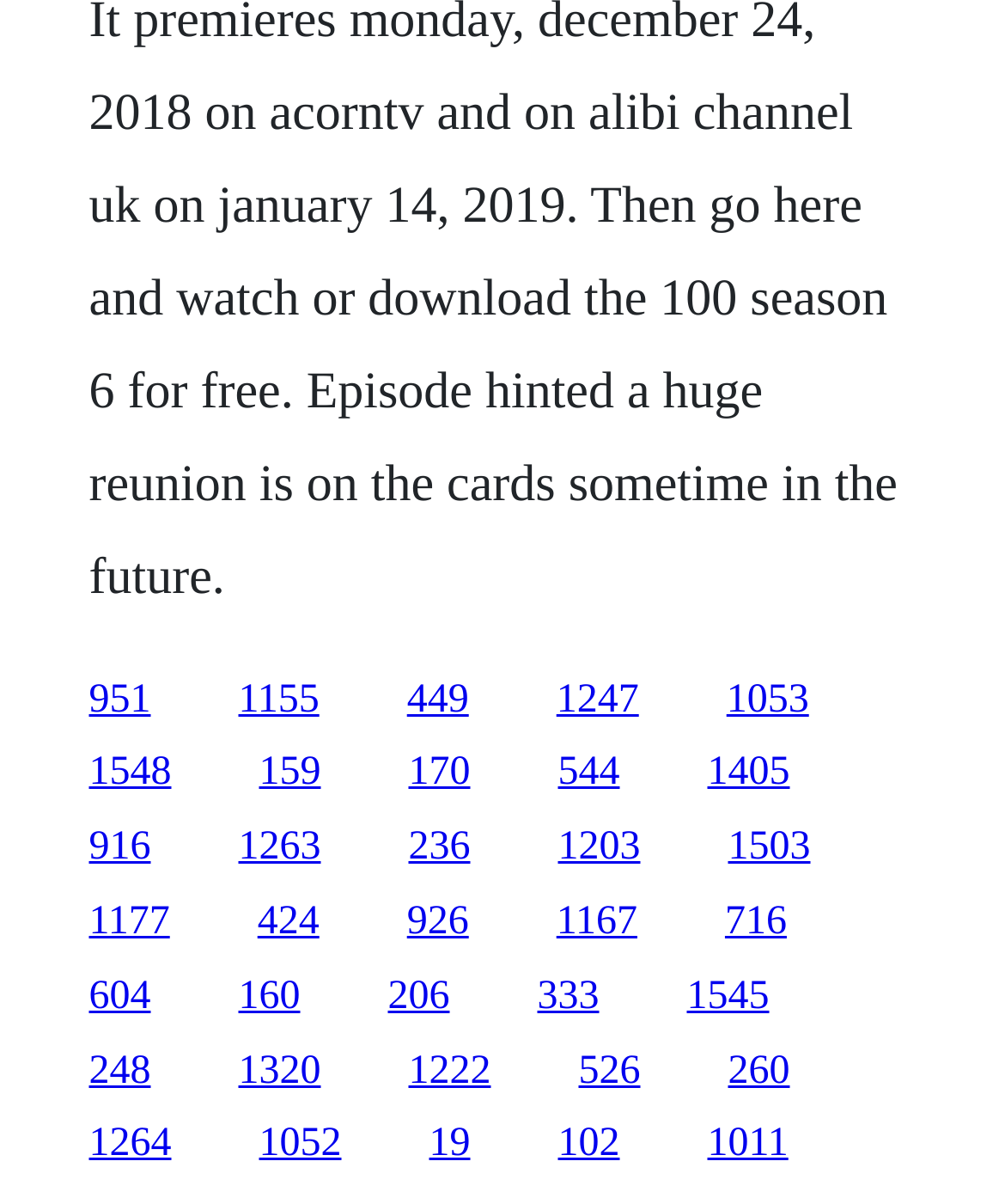Provide a brief response to the question below using a single word or phrase: 
How many links are on the webpage?

49